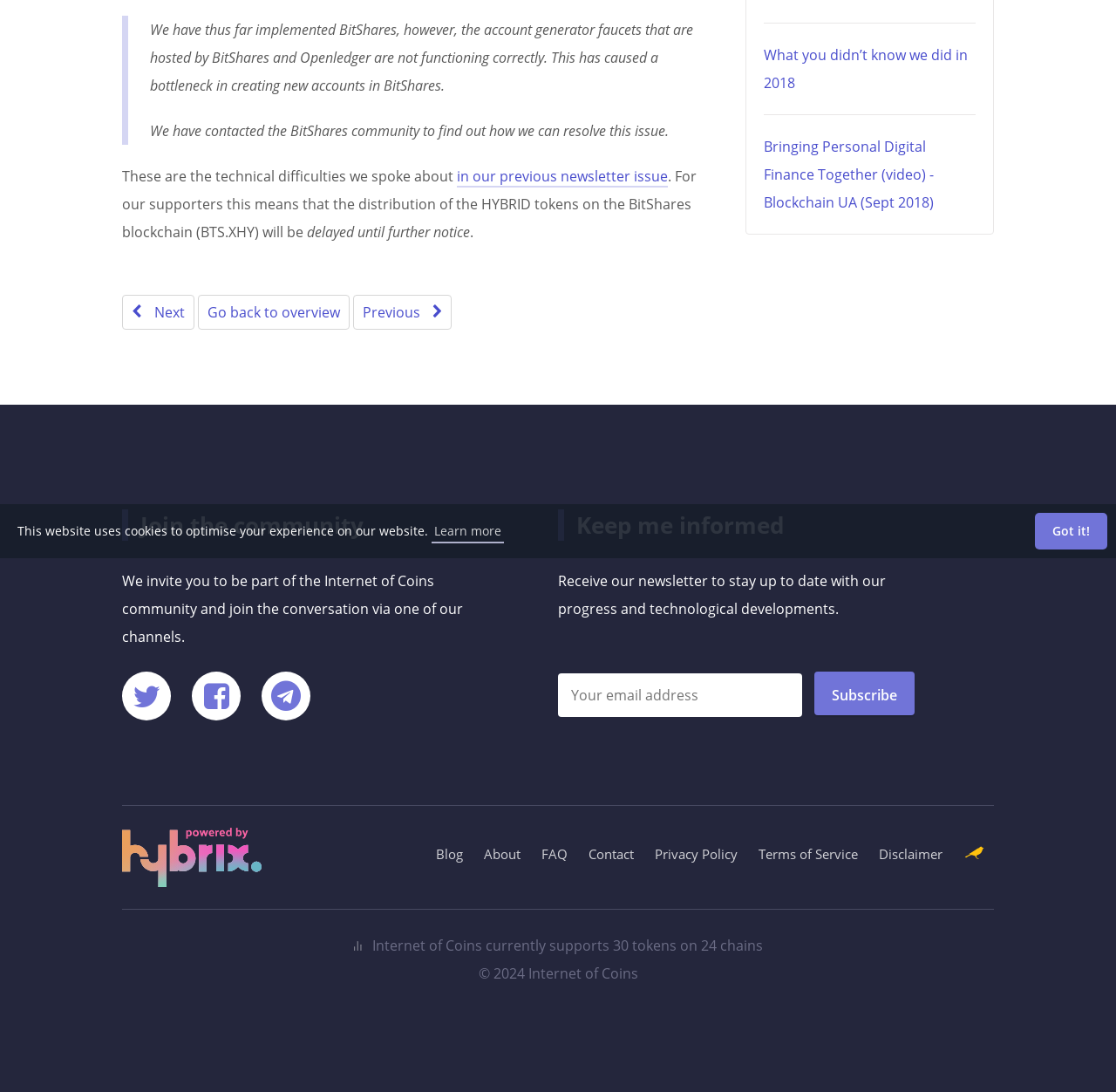Give the bounding box coordinates for the element described as: "About".

[0.434, 0.774, 0.466, 0.79]